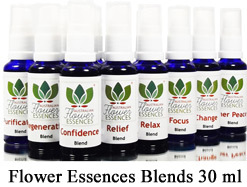Deliver an in-depth description of the image, highlighting major points.

The image showcases a collection of Flower Essences Blends, each presented in a 30 ml spray bottle. The bottles are arranged neatly in a row, with vibrant labels that signify their unique functions. From left to right, the blends include Purification, Regeneration, Confidence, Relief, Relax, Focus, Change, and Inner Peace. Each bottle features a dark blue tint, contrasted by bright, clear spray nozzles, enhancing their appealing aesthetic. Below the bottles, the caption reads "Flower Essences Blends 30 ml," indicating the size and type of product. This arrangement highlights the variety of blends available for individuals seeking natural remedies and emotional support through flower essences.